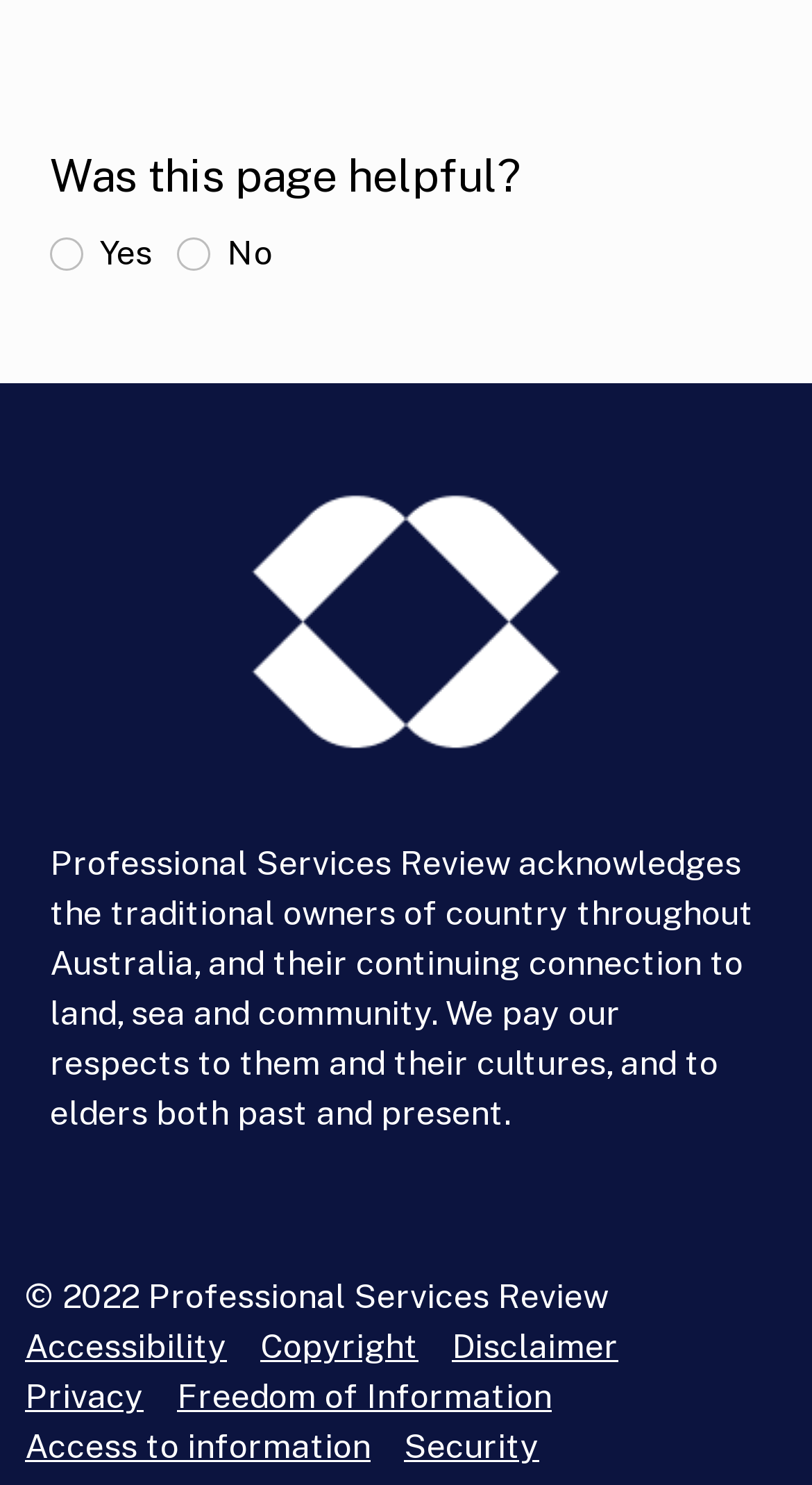Given the webpage screenshot, identify the bounding box of the UI element that matches this description: "Security".

[0.497, 0.961, 0.664, 0.987]